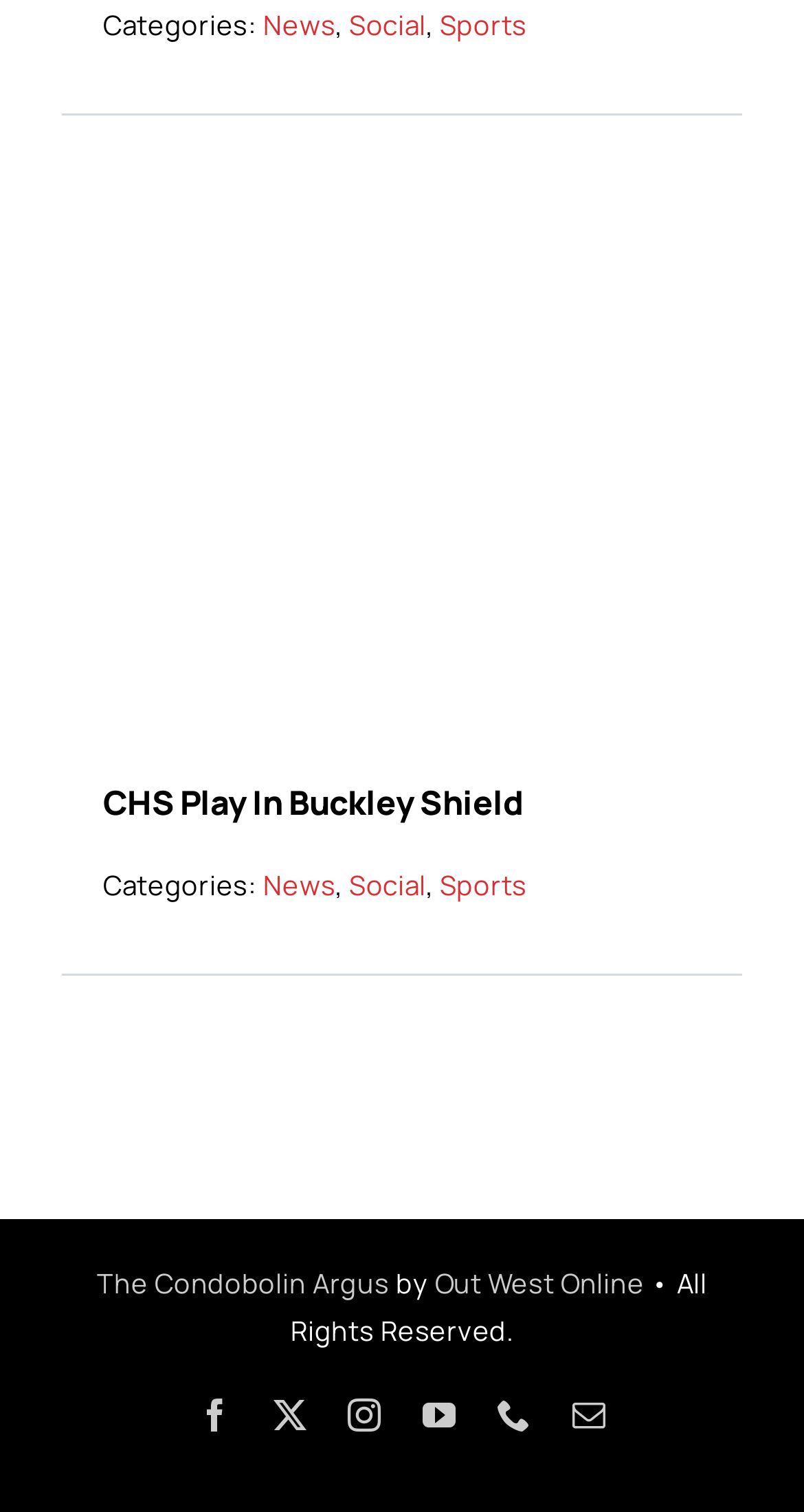Please respond to the question using a single word or phrase:
What categories are available on this webpage?

News, Social, Sports